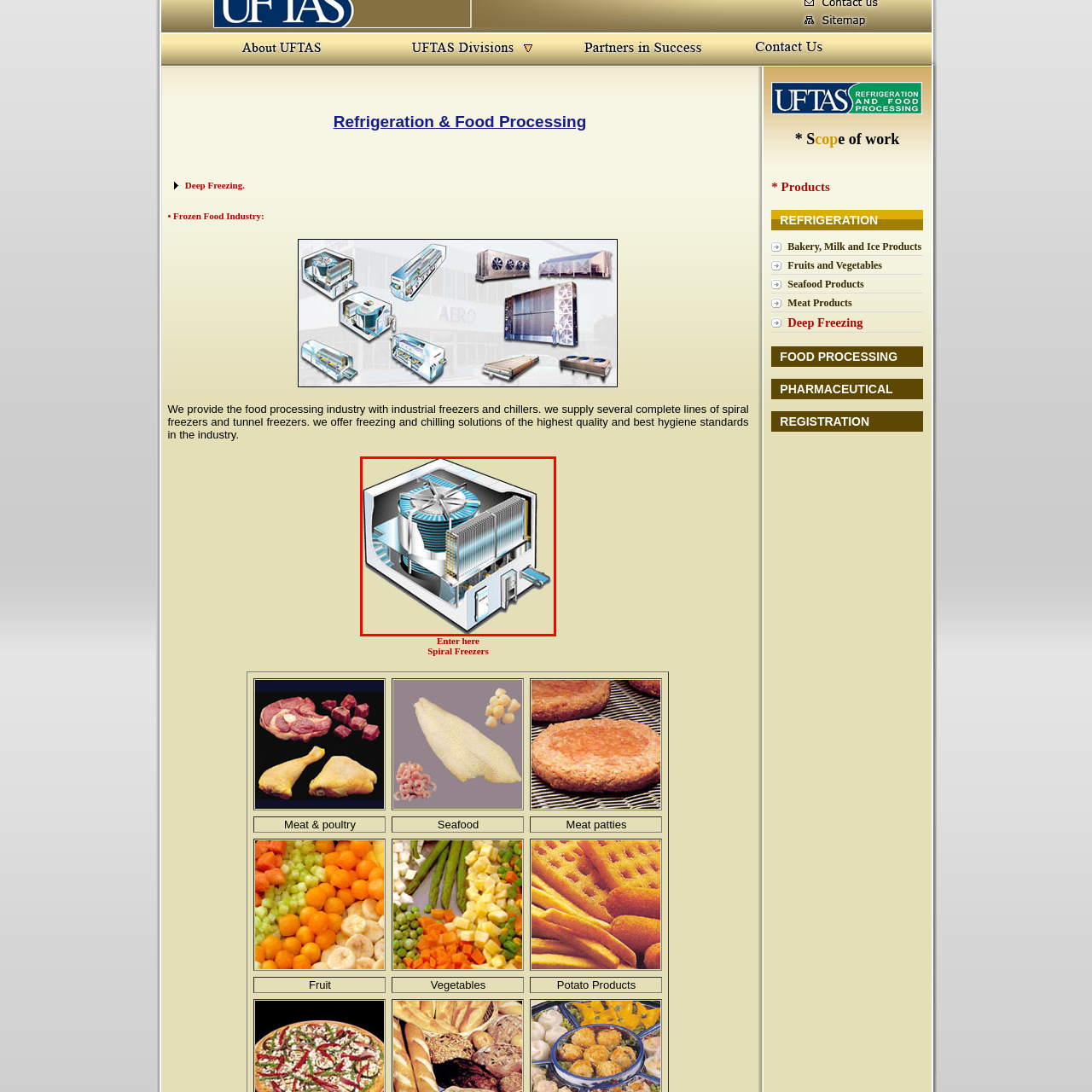Please look at the image within the red bounding box and provide a detailed answer to the following question based on the visual information: What is the background color of the image?

The background of the image is a soft beige color, which provides a neutral and non-distracting background that effectively highlights the features of the refrigeration unit. This color choice allows the viewer to focus on the internal components and appreciate the complexity of the system.